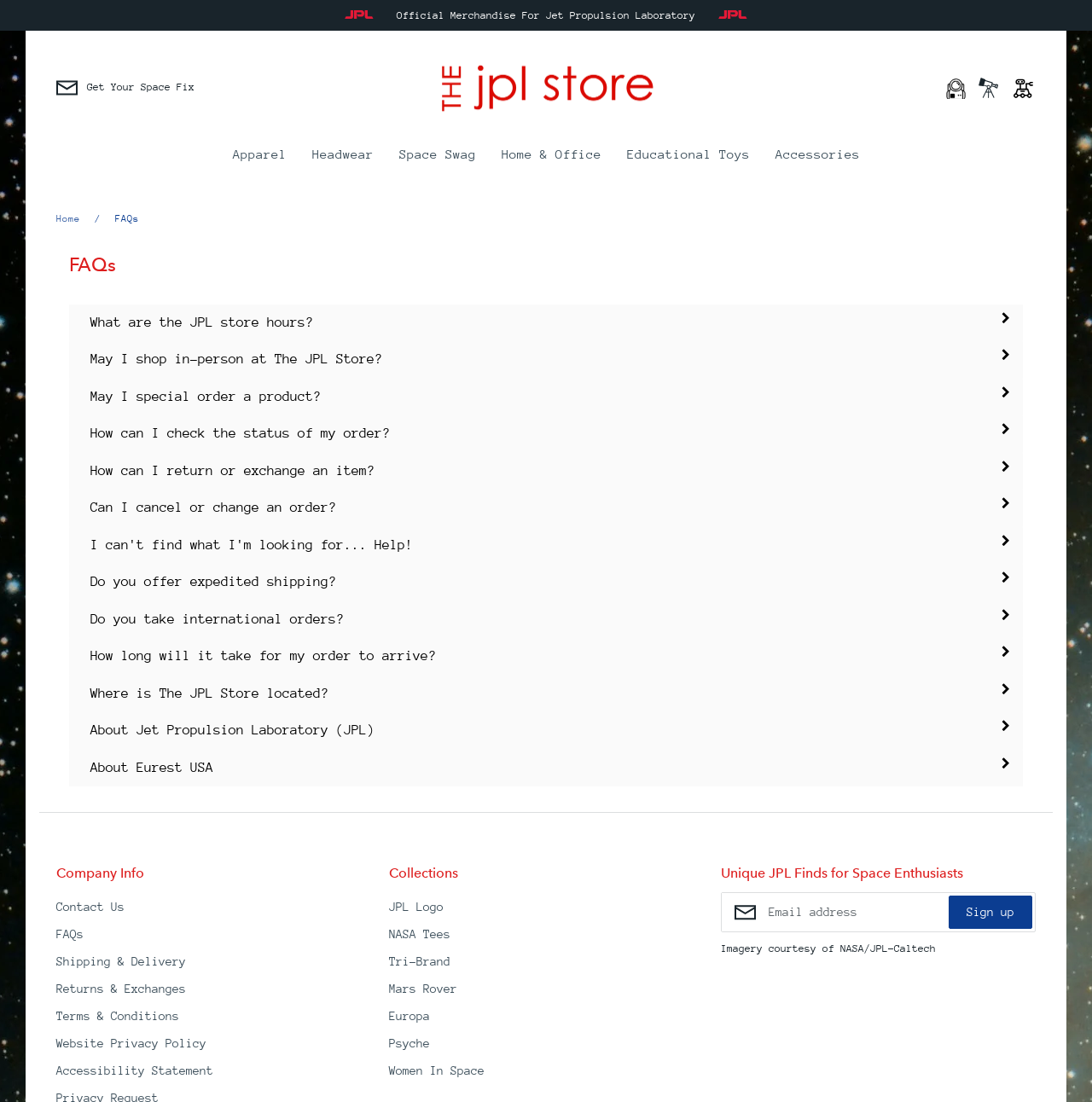Highlight the bounding box coordinates of the element you need to click to perform the following instruction: "Click the 'Get Your Space Fix' button."

[0.052, 0.07, 0.178, 0.09]